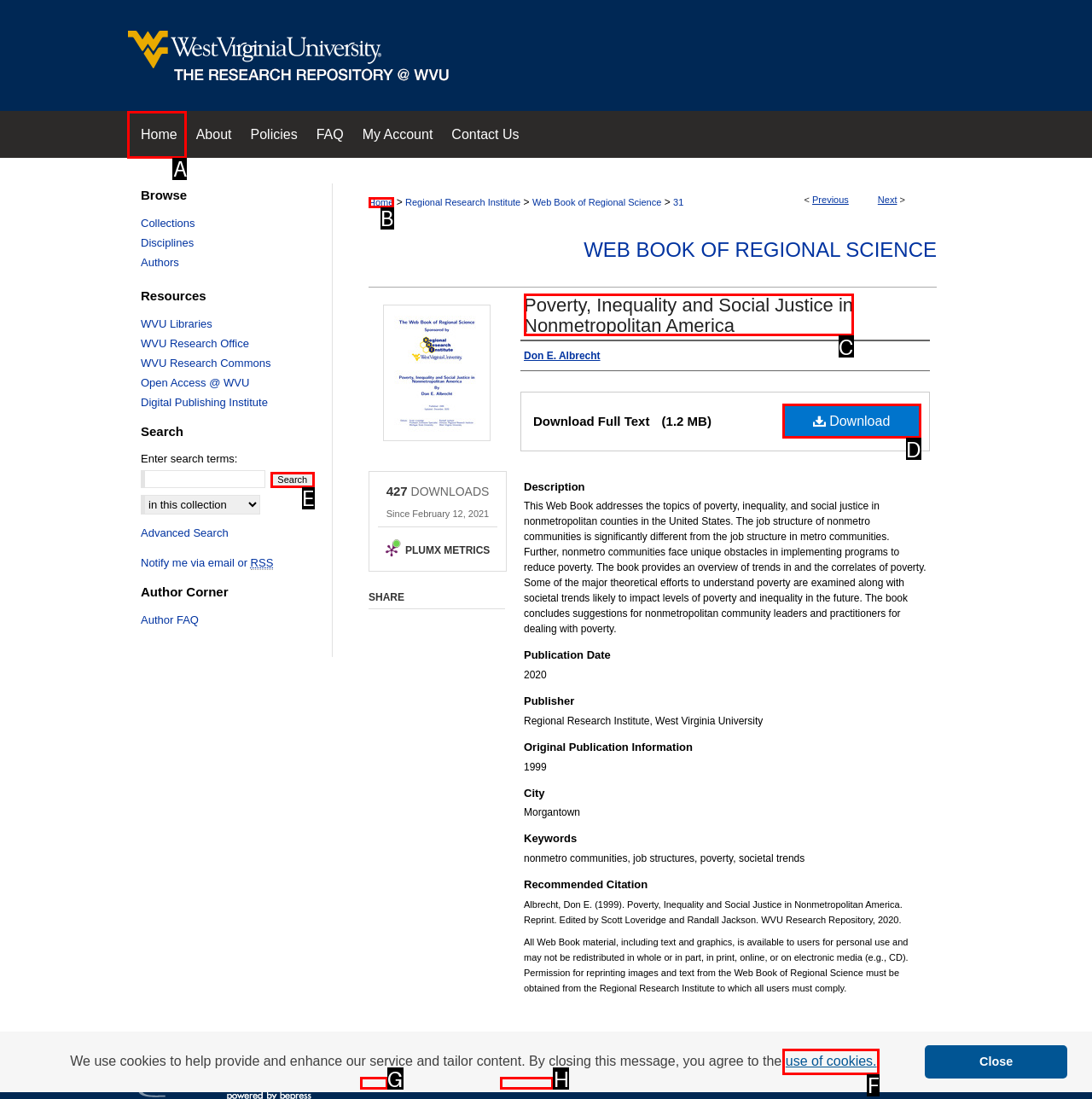Indicate which lettered UI element to click to fulfill the following task: Go to the 'Home' page
Provide the letter of the correct option.

A